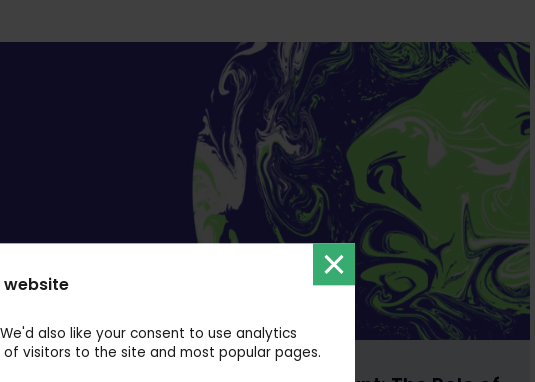When is the COP26 Panel event scheduled?
Refer to the image and give a detailed answer to the query.

The event is scheduled for November 13, 2021, underscoring the urgency and importance of discussions surrounding climate initiatives.